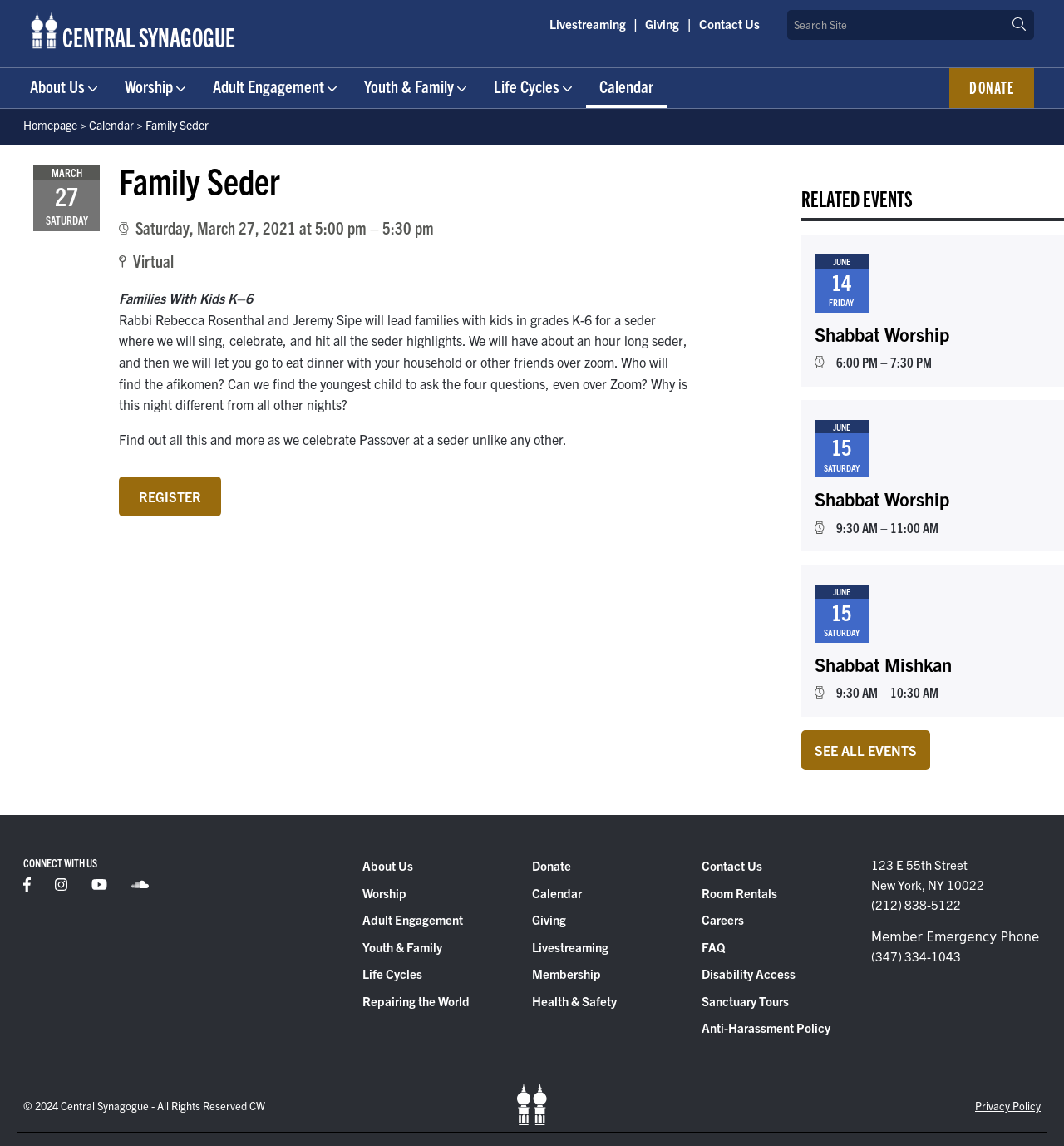Provide a brief response to the question using a single word or phrase: 
What is the name of the synagogue?

Central Synagogue